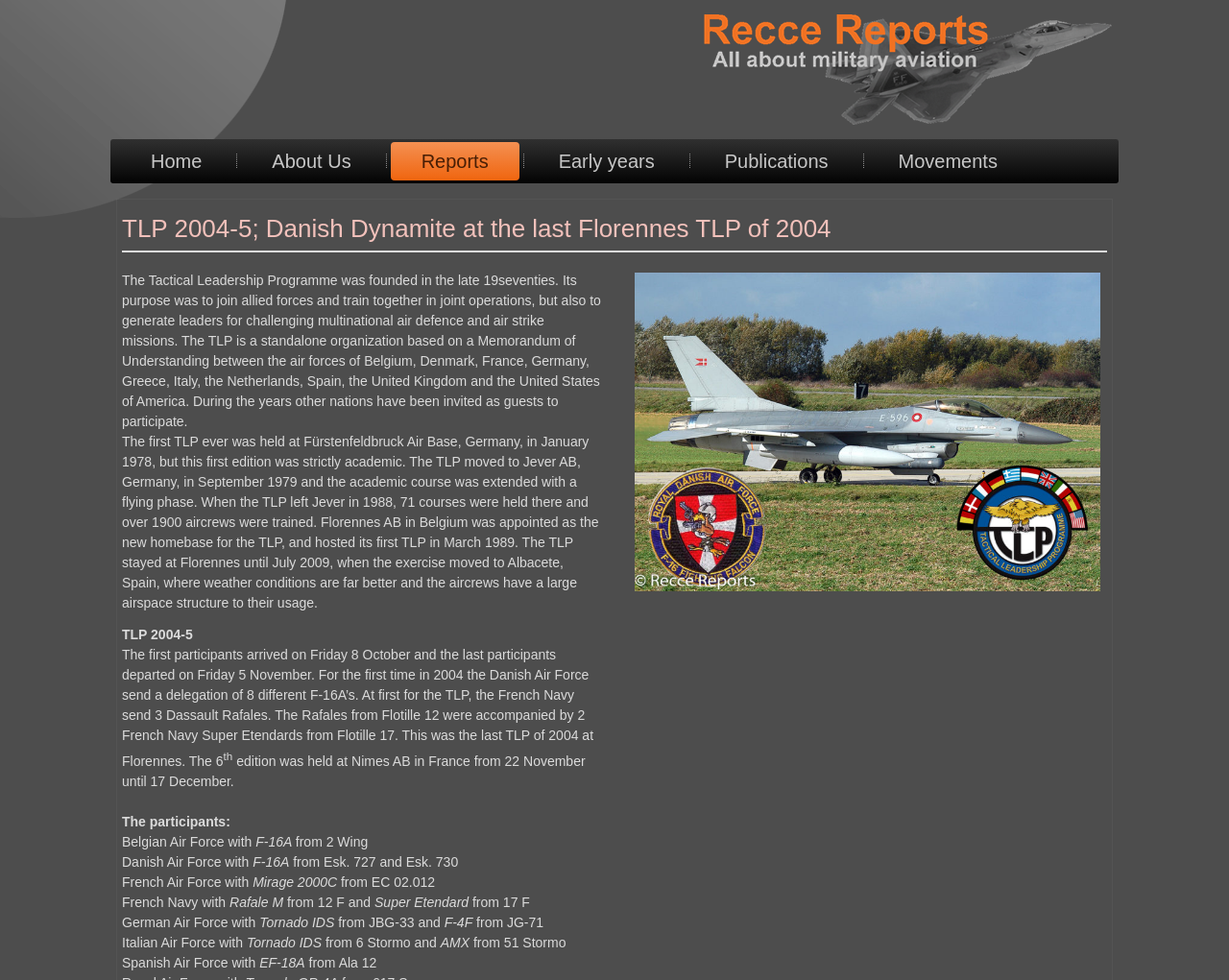What is the purpose of the Tactical Leadership Programme?
Refer to the image and offer an in-depth and detailed answer to the question.

According to the webpage, the Tactical Leadership Programme was founded to join allied forces and train together in joint operations, but also to generate leaders for challenging multinational air defence and air strike missions.